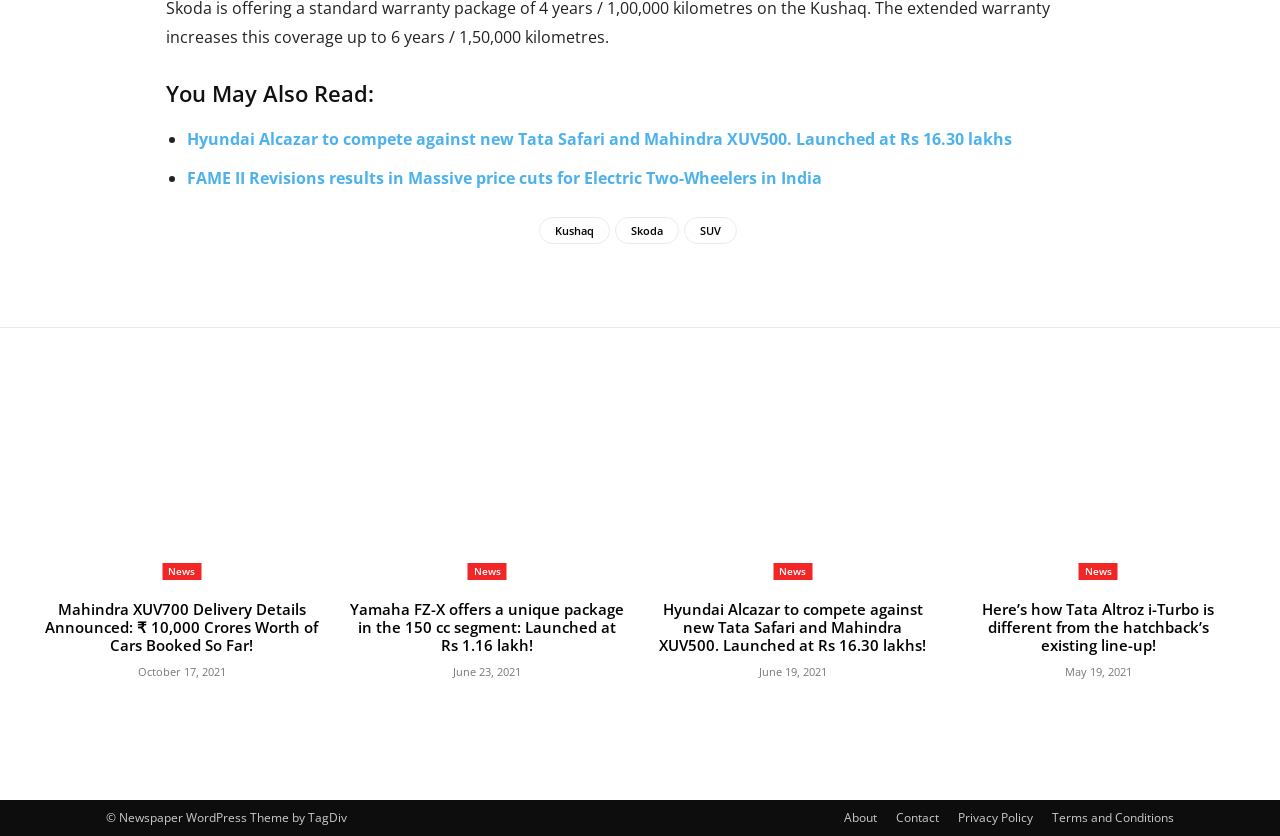What is the theme of this website?
Refer to the image and give a detailed response to the question.

I found the text '© Newspaper WordPress Theme by TagDiv' at the bottom of the page, which indicates the theme of this website.